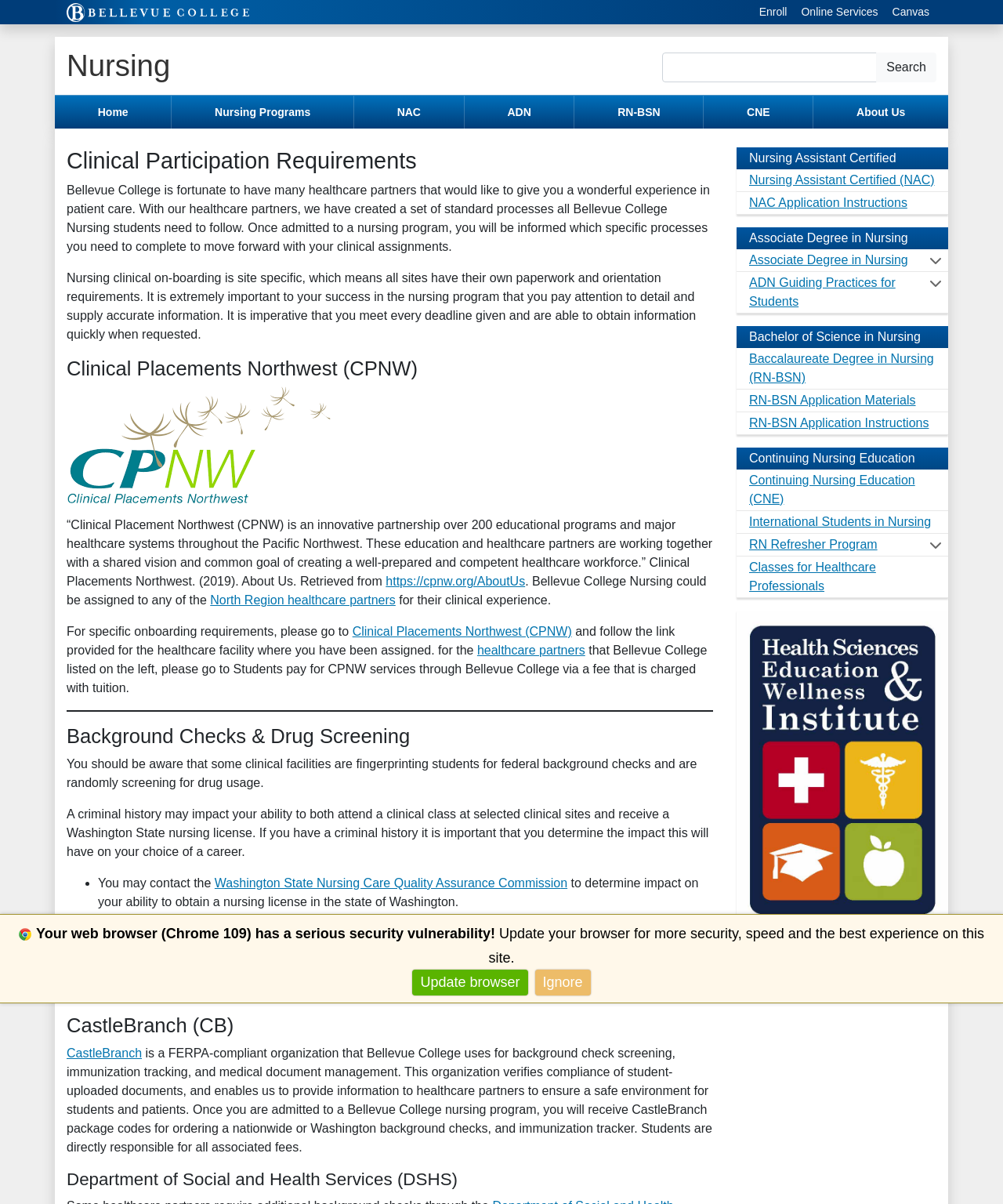Locate the bounding box coordinates of the clickable region to complete the following instruction: "Search."

[0.874, 0.044, 0.934, 0.068]